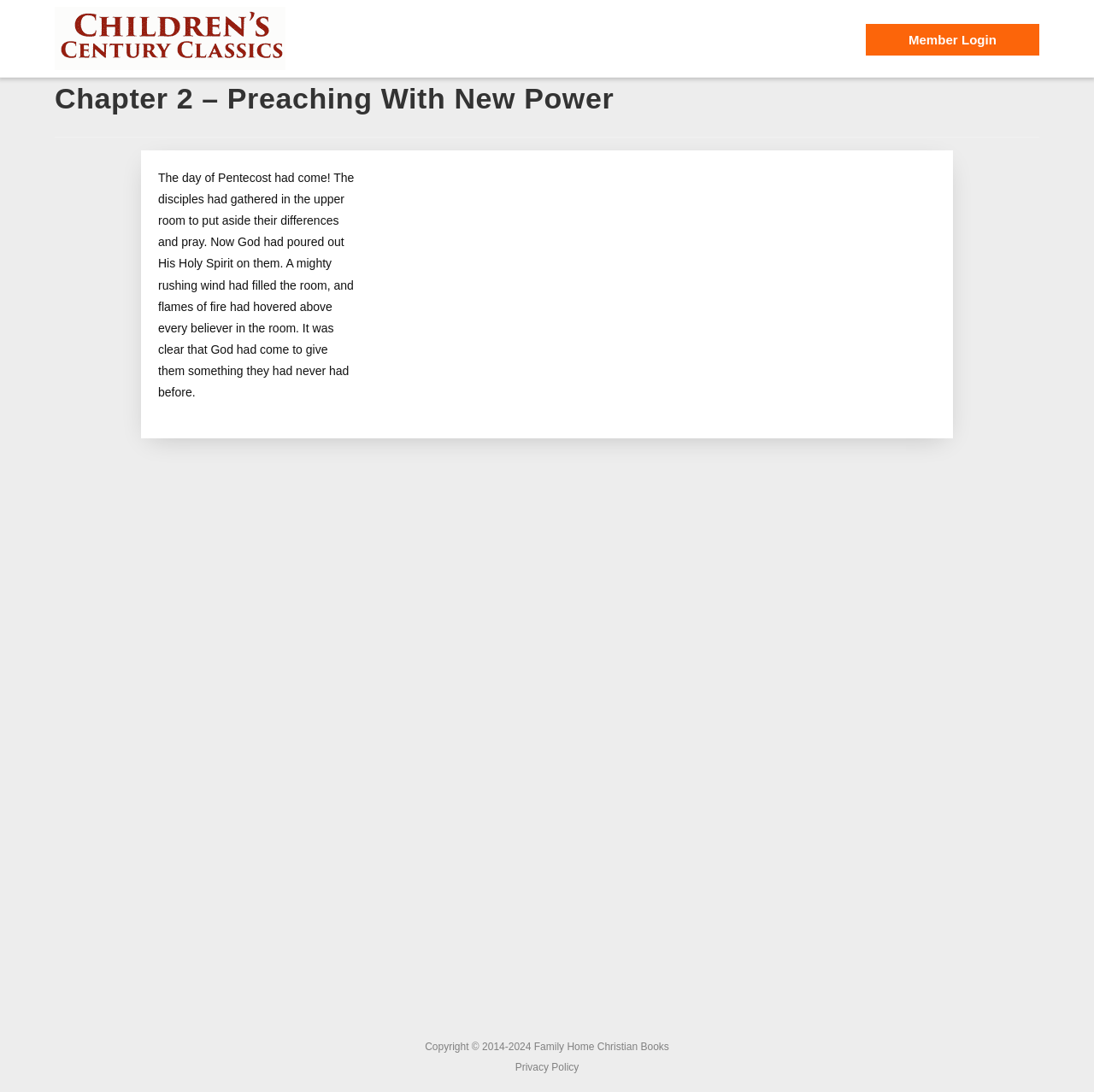What is the name of the book series?
Please provide a single word or phrase as your answer based on the image.

Children's Century Classics